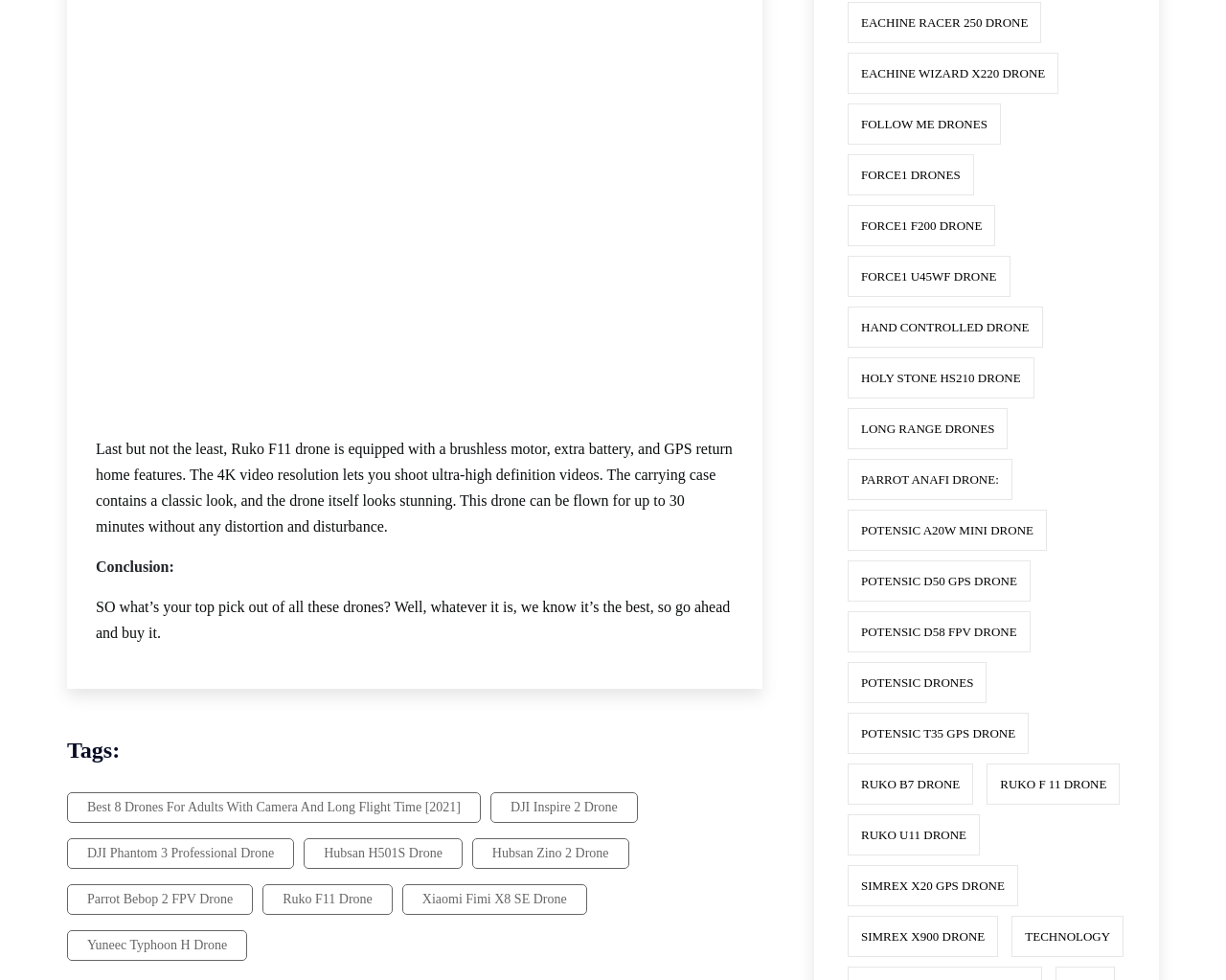Given the description: "Force1 Drones", determine the bounding box coordinates of the UI element. The coordinates should be formatted as four float numbers between 0 and 1, [left, top, right, bottom].

[0.691, 0.158, 0.794, 0.2]